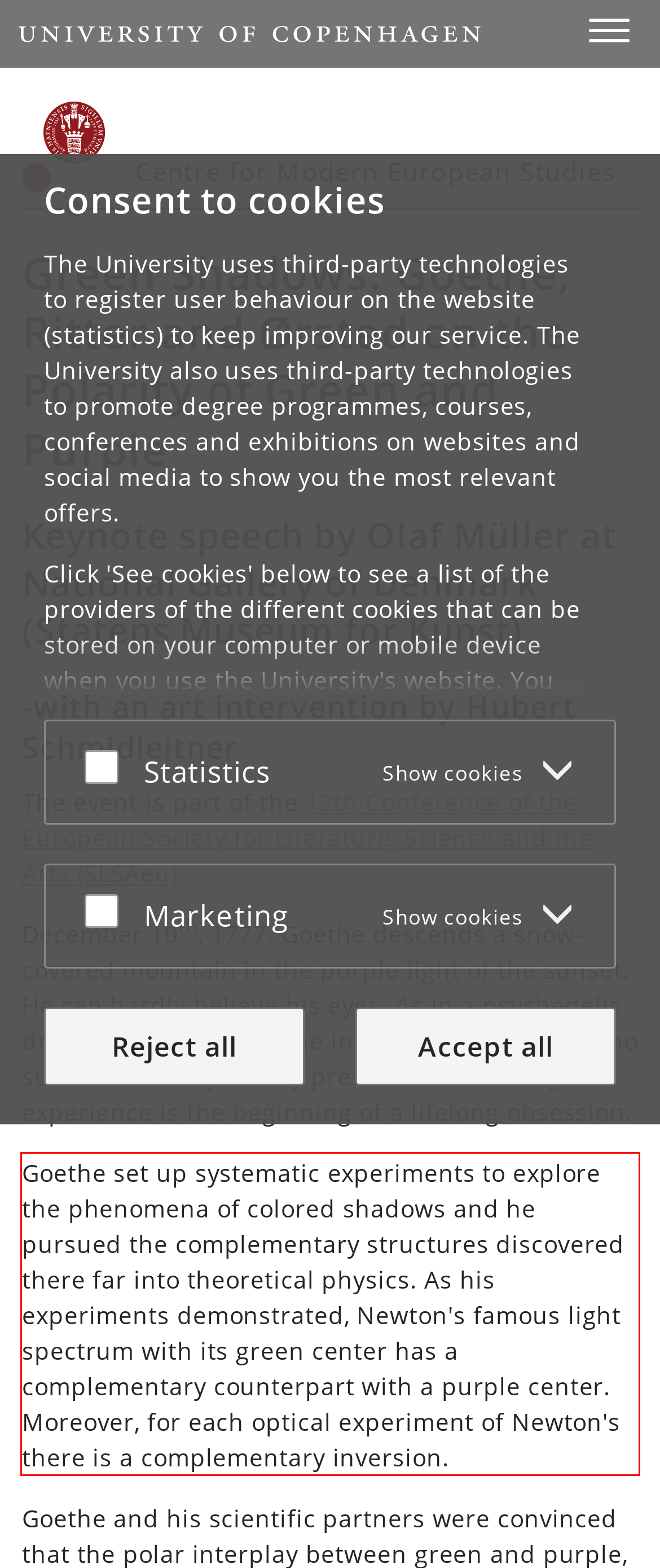You are given a webpage screenshot with a red bounding box around a UI element. Extract and generate the text inside this red bounding box.

Goethe set up systematic experiments to explore the phenomena of colored shadows and he pursued the complementary structures discovered there far into theoretical physics. As his experiments demonstrated, Newton's famous light spectrum with its green center has a complementary counterpart with a purple center. Moreover, for each optical experiment of Newton's there is a complementary inversion.